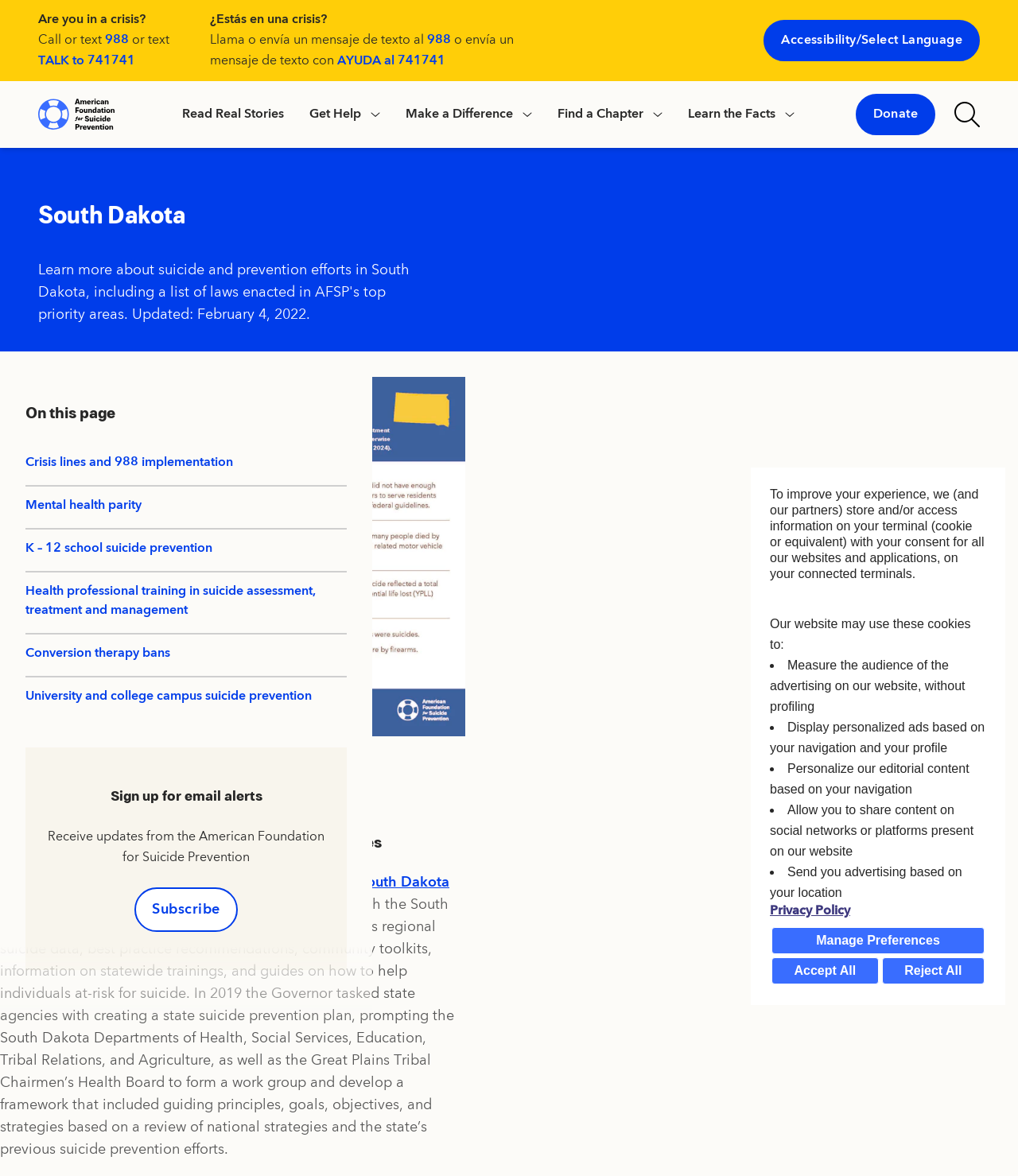What is the purpose of the 'Manage Preferences' button?
Using the image as a reference, give a one-word or short phrase answer.

To manage cookie preferences